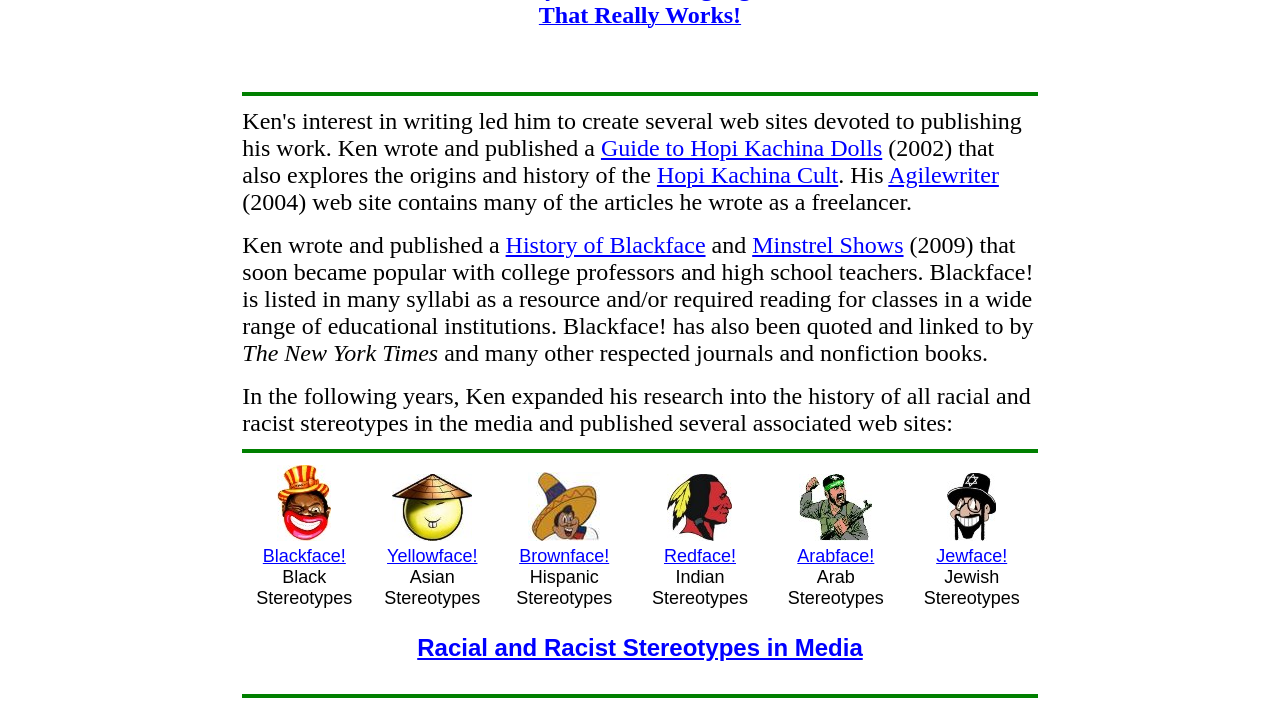What is the name of Ken's website about Hopi Kachina Dolls?
Please give a detailed and elaborate answer to the question.

The link 'Guide to Hopi Kachina Dolls' is mentioned in the text as one of Ken's websites, which suggests that this is the name of his website about Hopi Kachina Dolls.